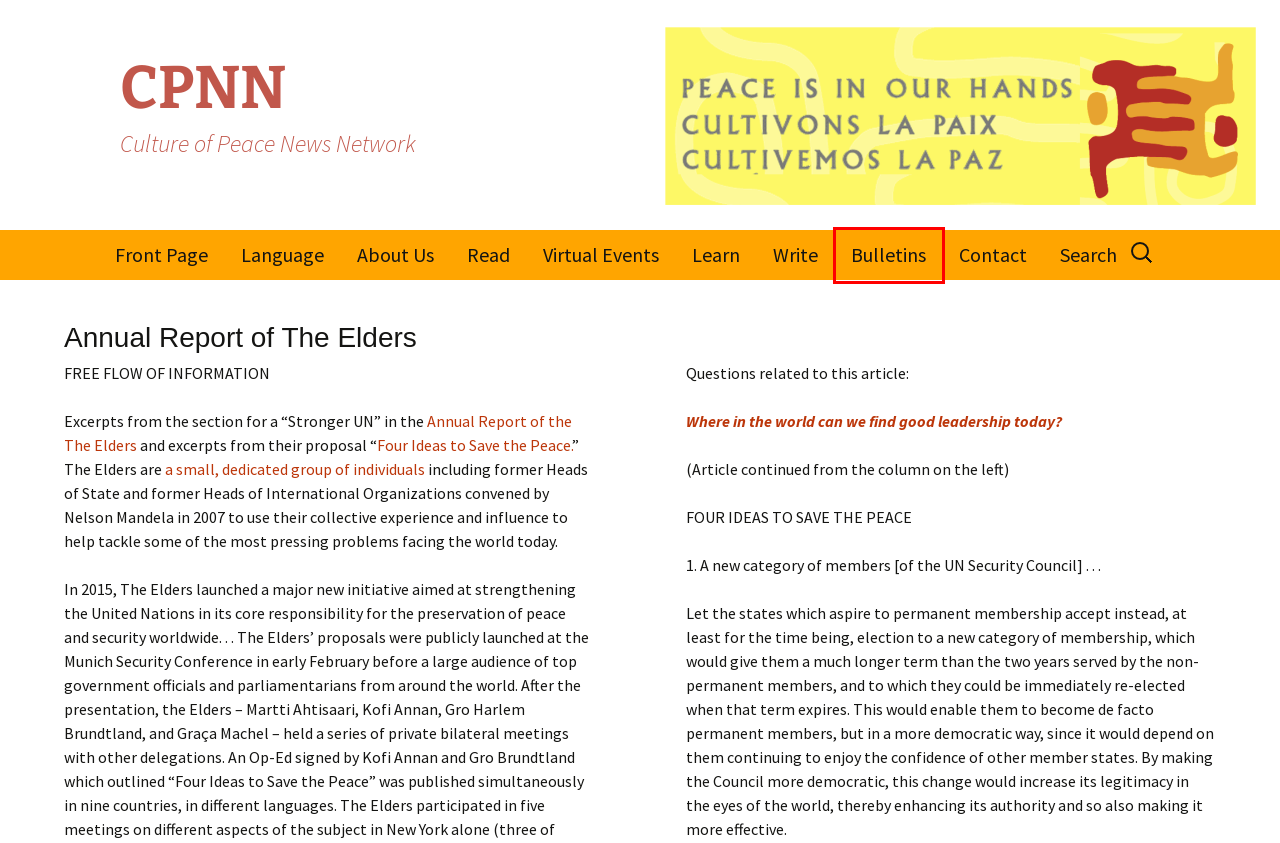Look at the given screenshot of a webpage with a red rectangle bounding box around a UI element. Pick the description that best matches the new webpage after clicking the element highlighted. The descriptions are:
A. Bulletins - CPNN
B. Virtual Events - CPNN
C. Latest bulletin - CPNN
D. Subscribe or Unsubscribe - CPNN
E. Submit a Comment - CPNN
F. Learn - CPNN
G. Where in the world can we find good leadership today? - CPNN
H. Submit an Article - CPNN

A